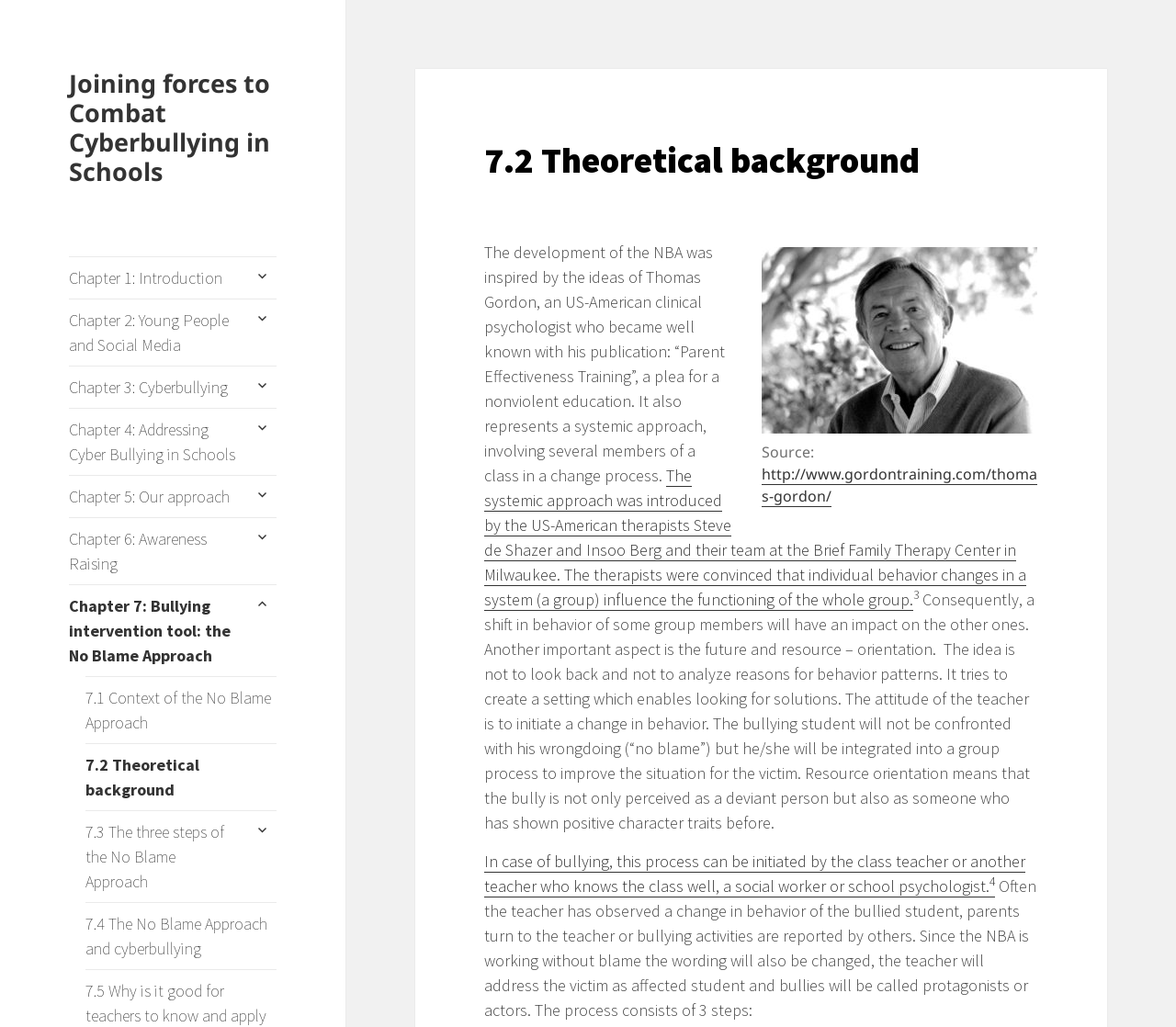Provide a one-word or short-phrase answer to the question:
What is the name of the center where Steve de Shazer and Insoo Berg worked?

Brief Family Therapy Center